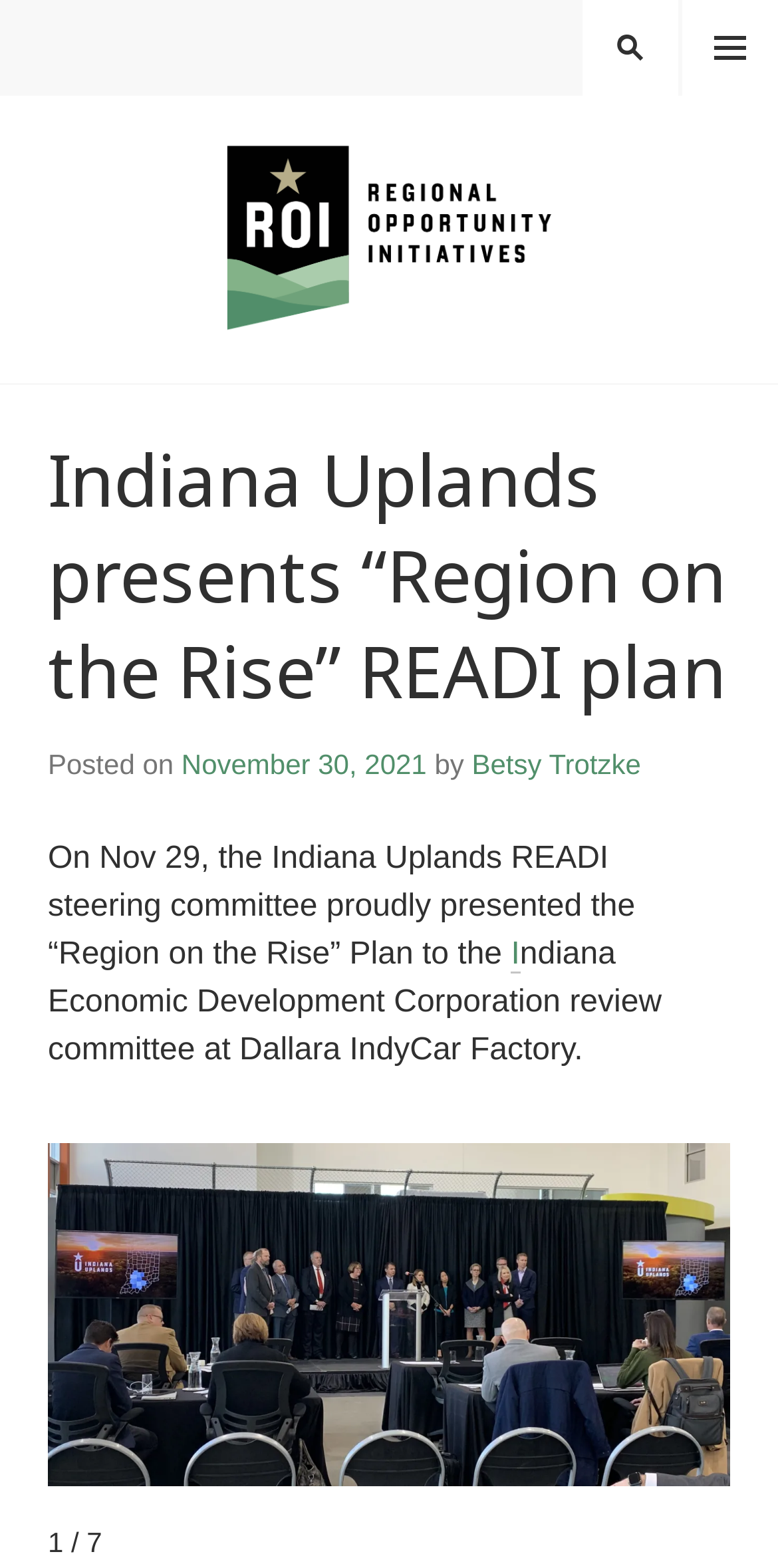Determine which piece of text is the heading of the webpage and provide it.

Indiana Uplands presents “Region on the Rise” READI plan